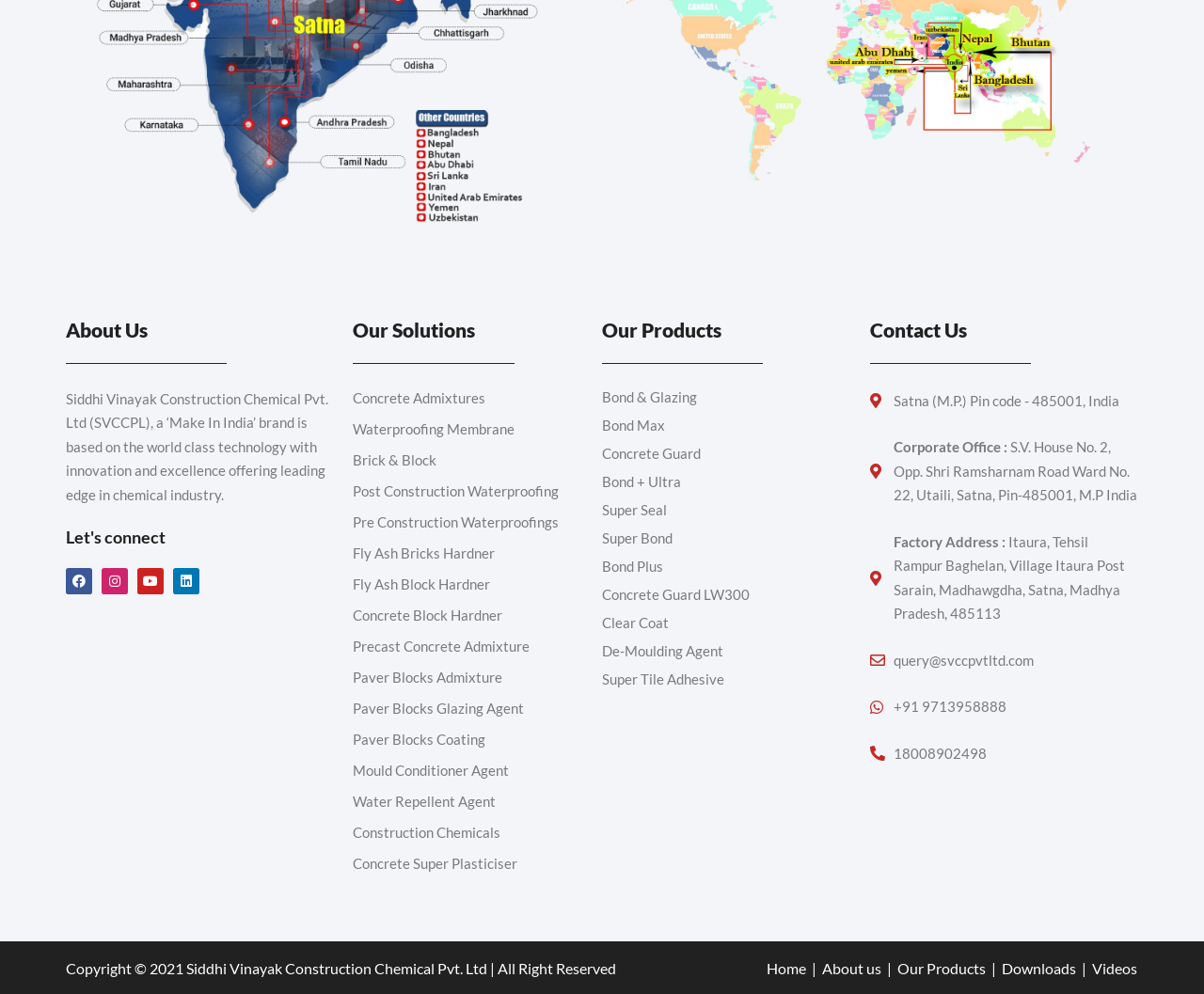Please answer the following question using a single word or phrase: 
What is the company name?

Siddhi Vinayak Construction Chemical Pvt. Ltd